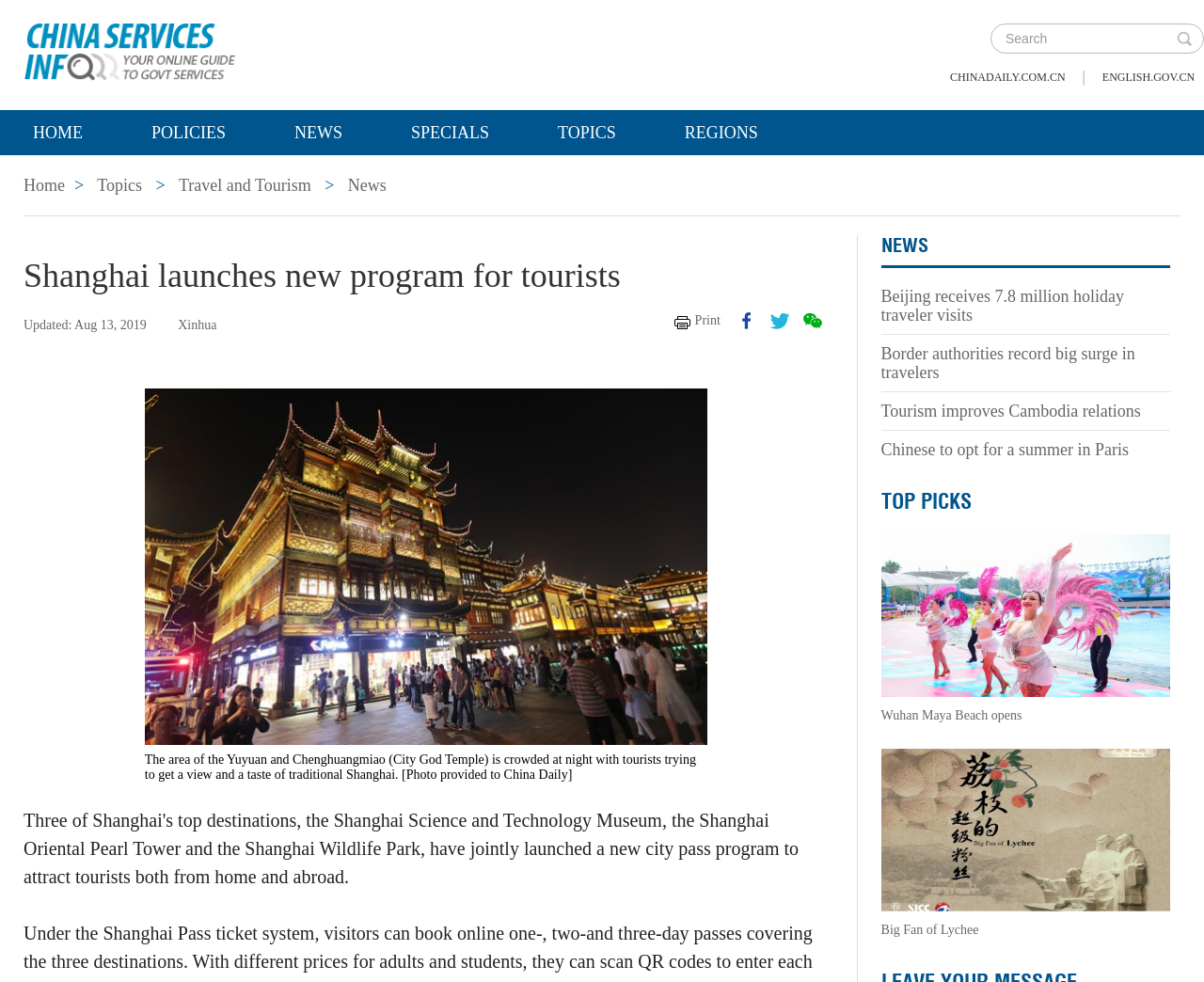What is the source of the news article?
Could you please answer the question thoroughly and with as much detail as possible?

I determined the answer by examining the static text element with the text 'Xinhua' below the title of the news article, which is likely to be the source of the news article.